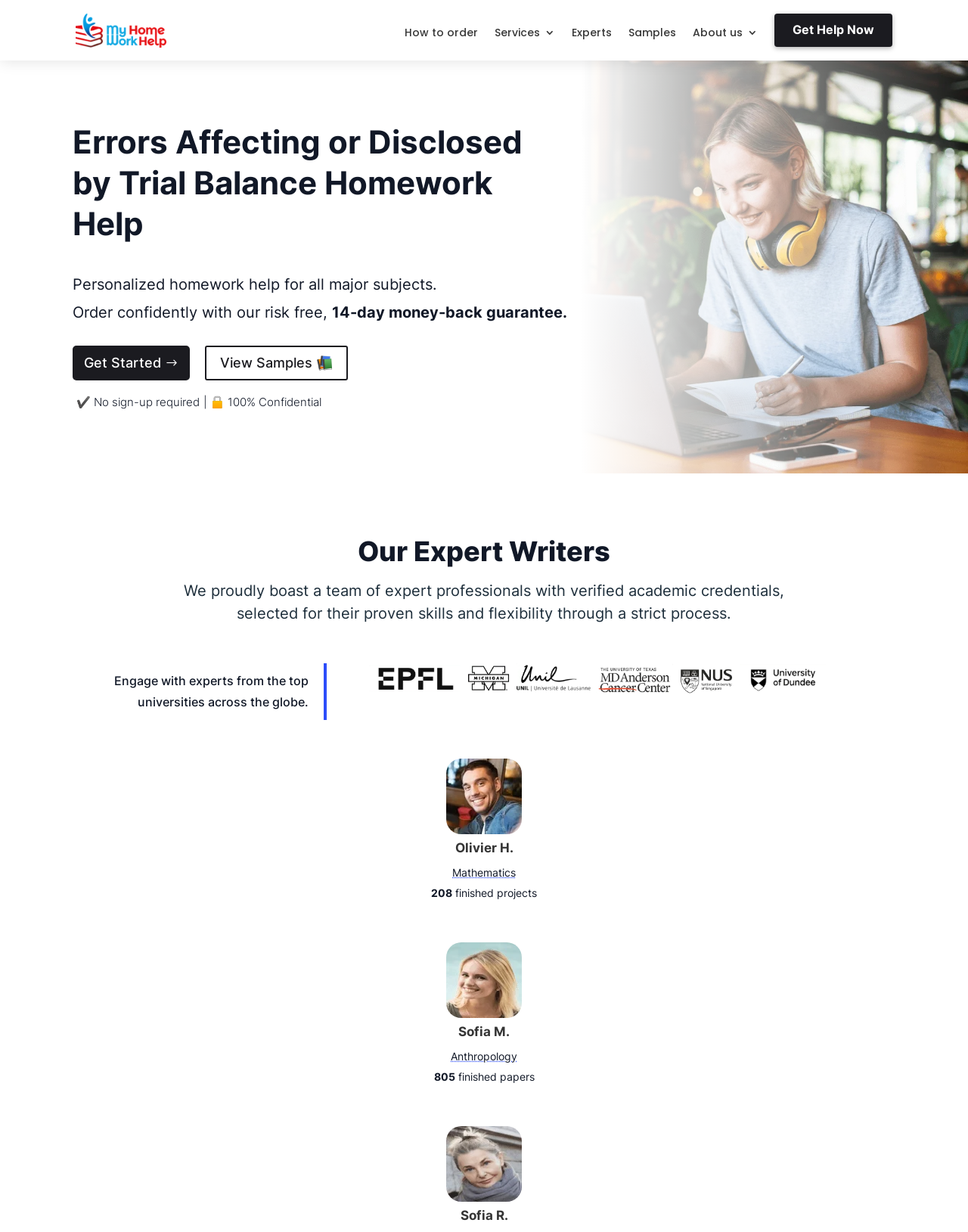Provide your answer in one word or a succinct phrase for the question: 
How many expert writers are featured on the webpage?

3